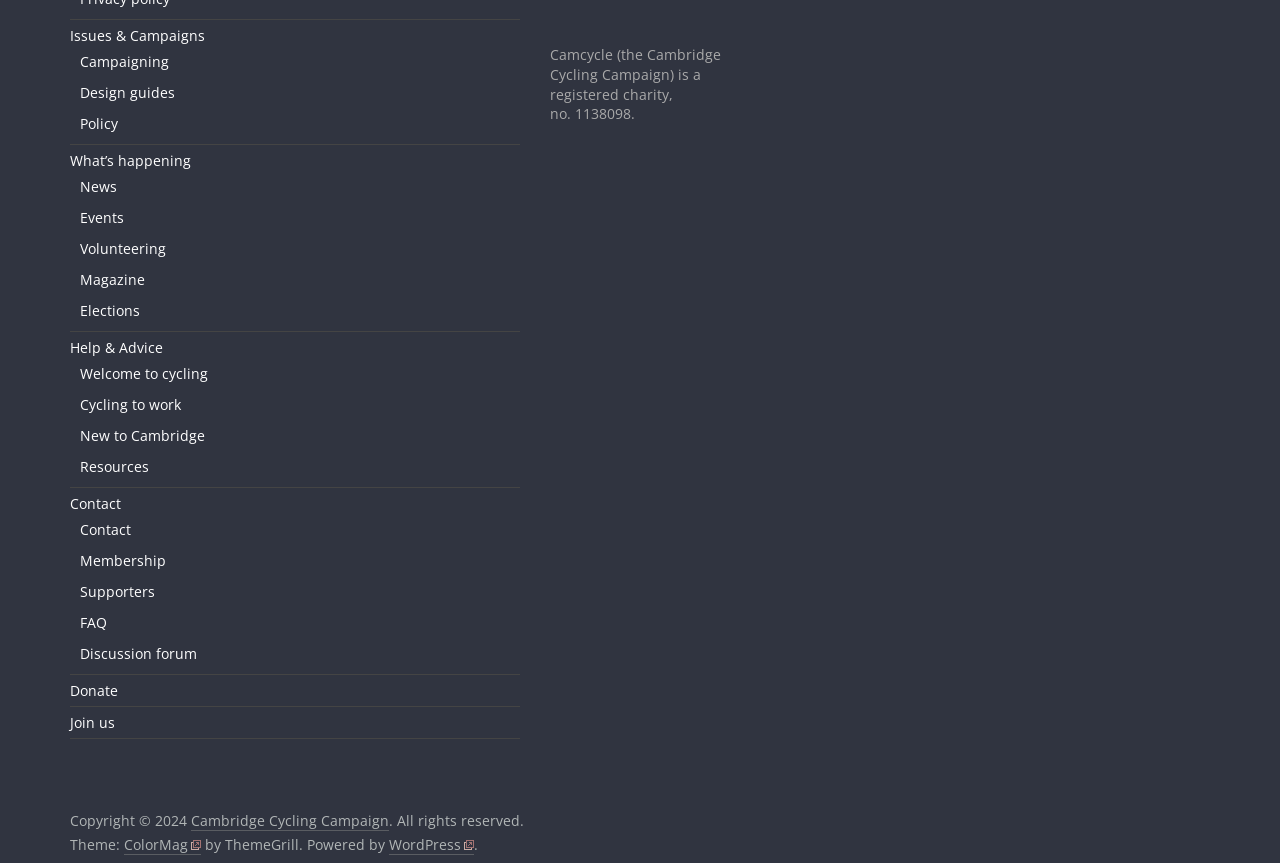Could you find the bounding box coordinates of the clickable area to complete this instruction: "Visit the News page"?

[0.062, 0.205, 0.091, 0.227]